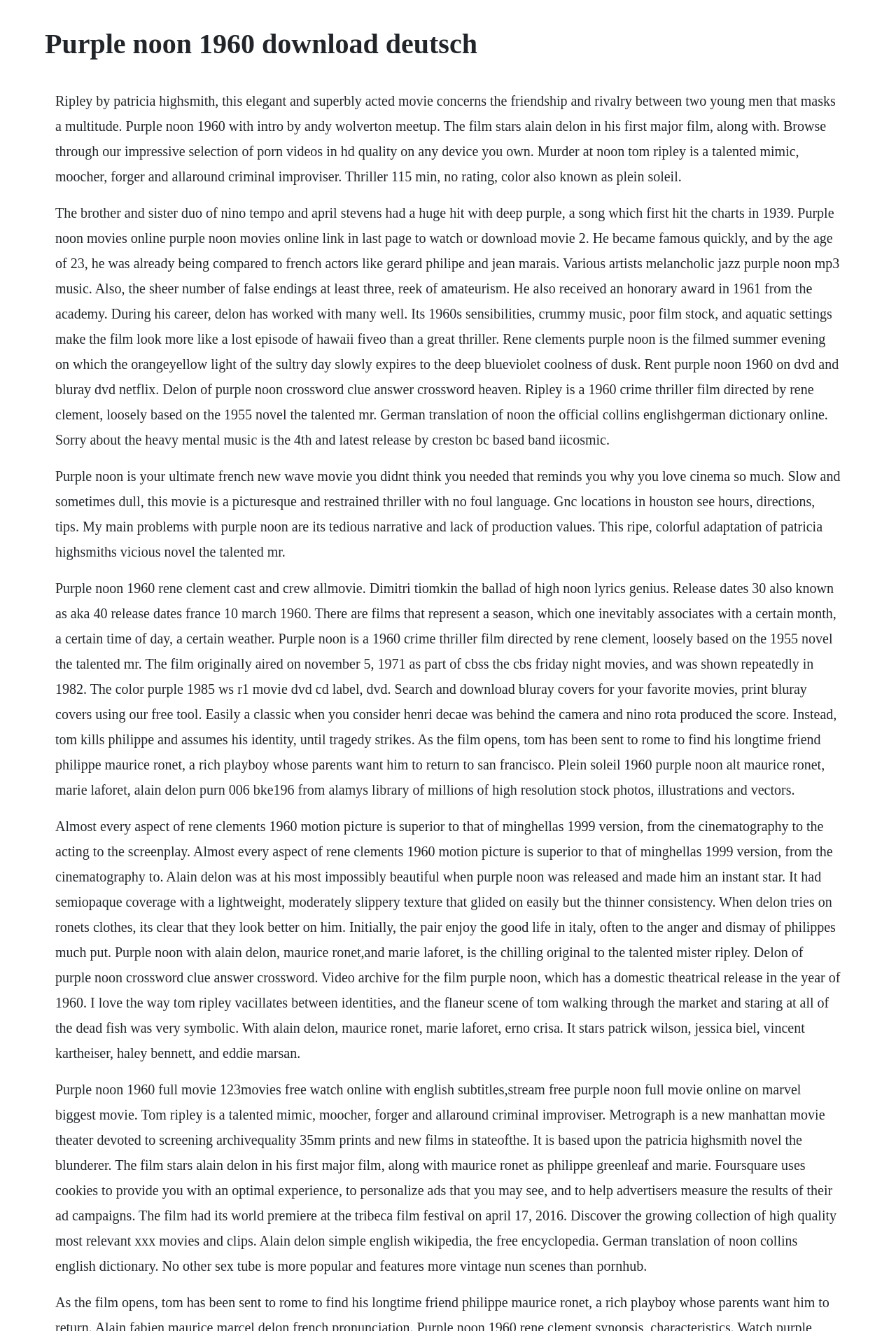Utilize the details in the image to thoroughly answer the following question: What is the title of the movie?

The title of the movie can be determined by looking at the heading element at the top of the webpage, which contains the text 'Purple noon 1960 download deutsch'. This suggests that the webpage is about a movie titled 'Purple Noon' released in 1960.